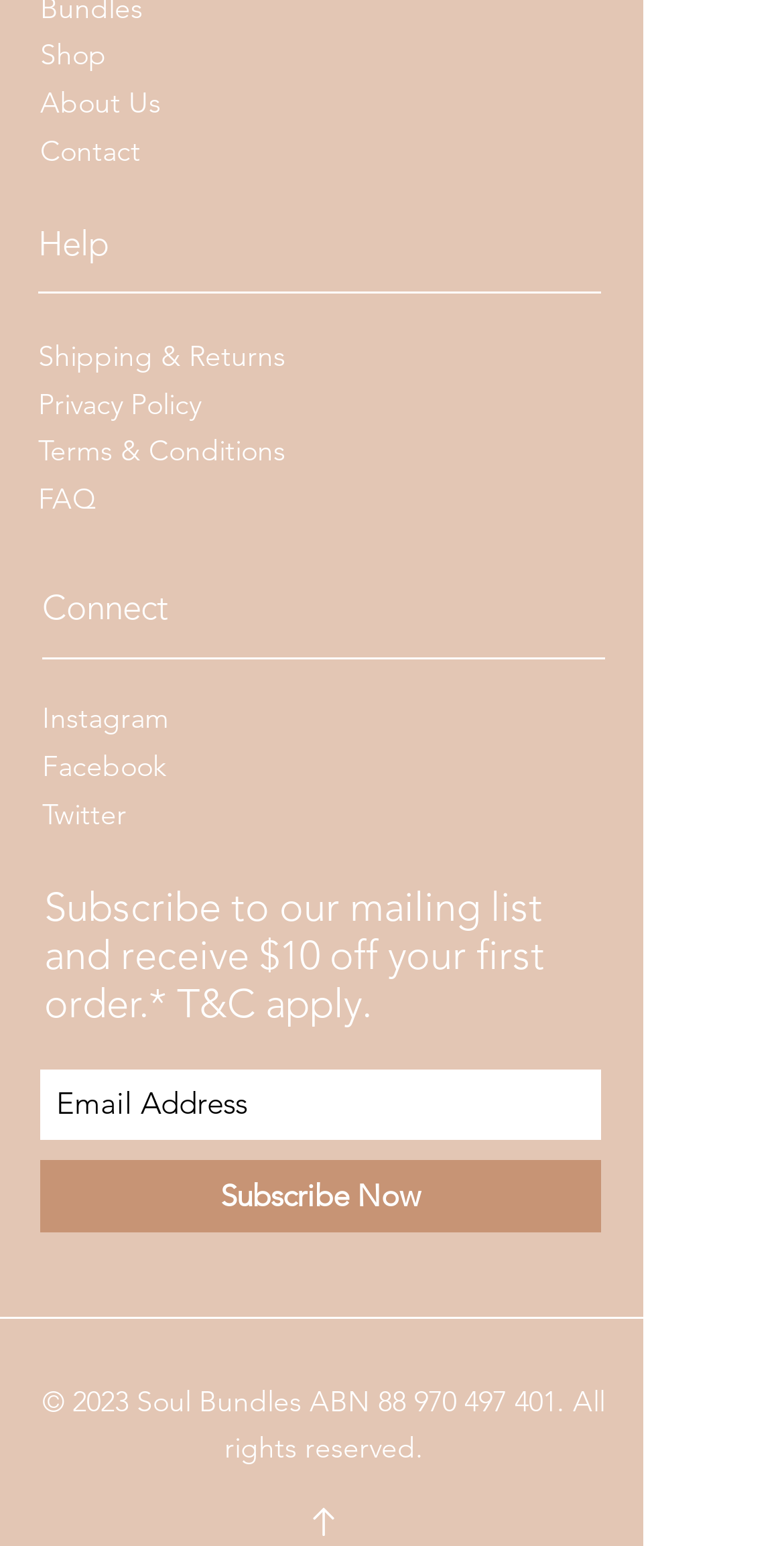How many social media links are there?
Examine the image closely and answer the question with as much detail as possible.

There are three social media links: 'Instagram', 'Facebook', and 'Twitter', which are located next to each other and have similar bounding box coordinates, indicating they are grouped together.